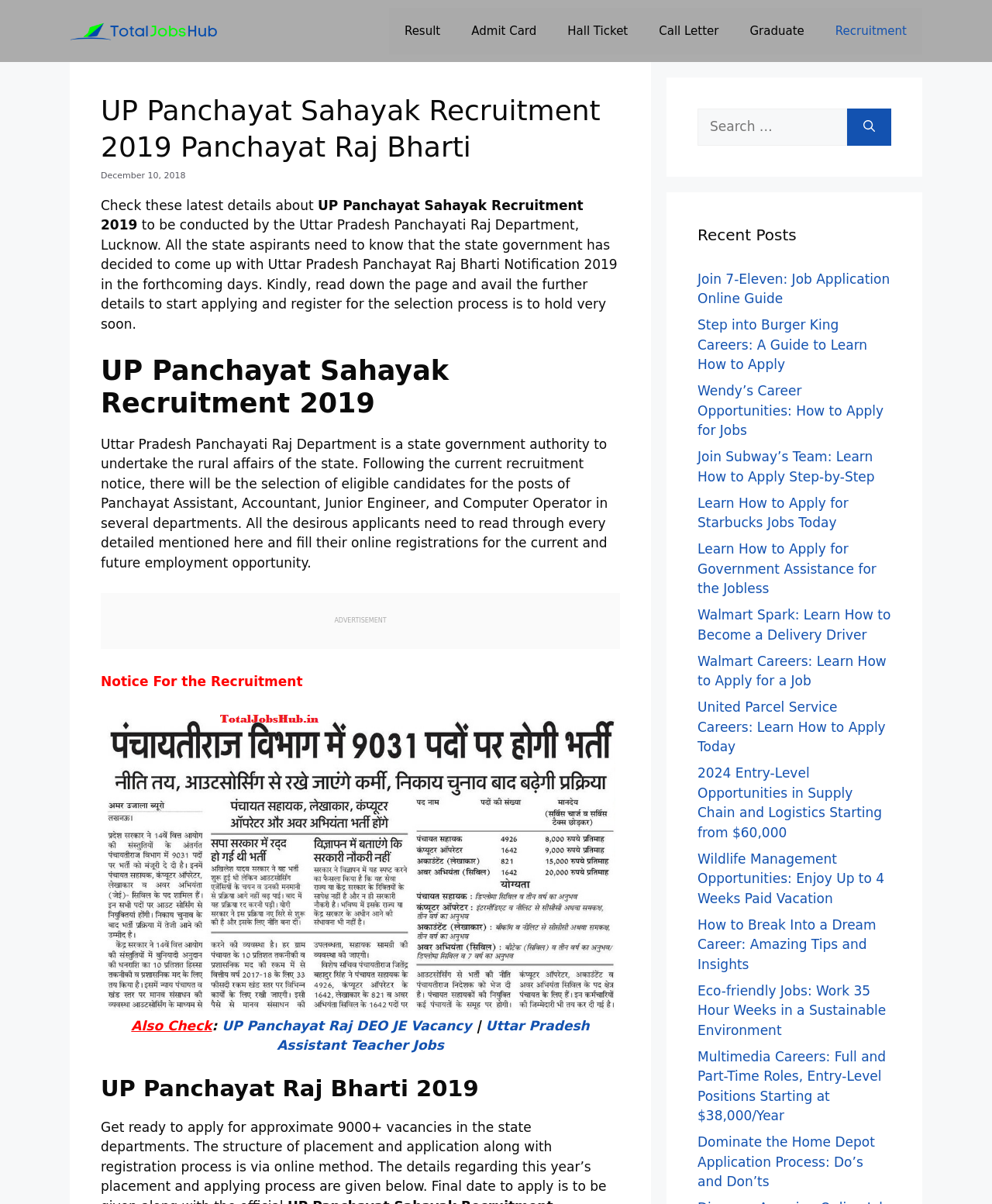Construct a comprehensive caption that outlines the webpage's structure and content.

The webpage is about UP Panchayat Sahayak Recruitment 2019, which is a recruitment process conducted by the Uttar Pradesh Panchayati Raj Department, Lucknow. At the top of the page, there is a banner with a link to "Total Jobs Hub" and an image of the same. Below the banner, there is a navigation menu with links to "Result", "Admit Card", "Hall Ticket", "Call Letter", "Graduate", and "Recruitment".

The main content of the page is divided into sections. The first section has a heading "UP Panchayat Sahayak Recruitment 2019 Panchayat Raj Bharti" and a paragraph of text that provides an overview of the recruitment process. Below this, there is a time stamp indicating that the information was posted on December 10, 2018.

The next section has a heading "UP Panchayat Sahayak Recruitment 2019" and a longer paragraph of text that provides more details about the recruitment process, including the posts available and the eligibility criteria. There is also an image related to UP Panchayat Raj Bharti in this section.

Further down the page, there is a section with a heading "UP Panchayat Raj Bharti 2019" and a few links to related articles, including "UP Panchayat Raj DEO JE Vacancy" and "Uttar Pradesh Assistant Teacher Jobs".

On the right-hand side of the page, there is a complementary section with a search box and a button to search for specific keywords. Below this, there is a section with a heading "Recent Posts" and a list of links to various job-related articles, including guides on how to apply for jobs at companies like 7-Eleven, Burger King, and Walmart.